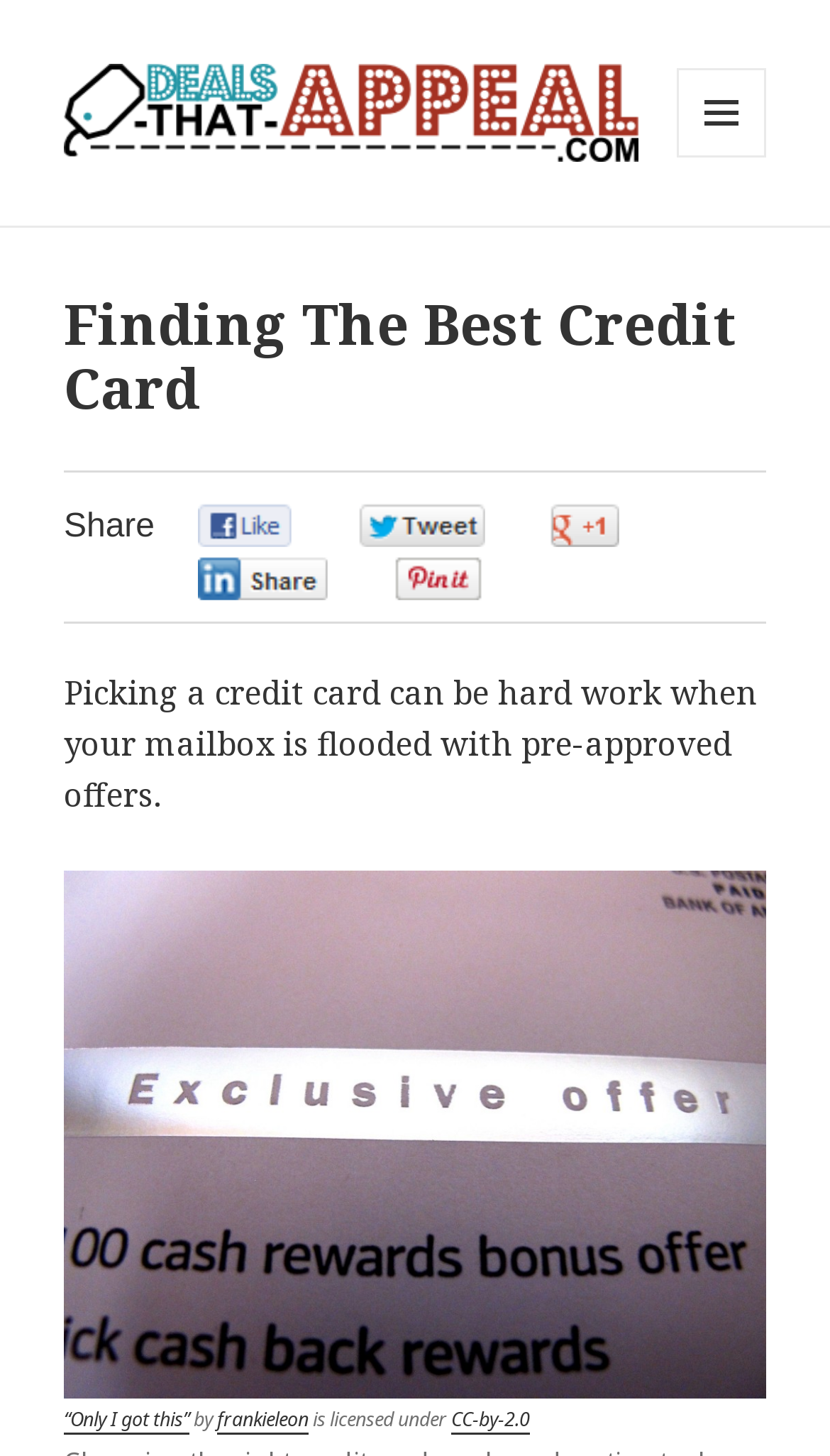How many social media sharing options are available?
Can you offer a detailed and complete answer to this question?

On the webpage, there are four social media sharing options available, which are represented by four links with the text '0' next to each other. These links are likely to be Facebook, Twitter, LinkedIn, and Pinterest sharing options.